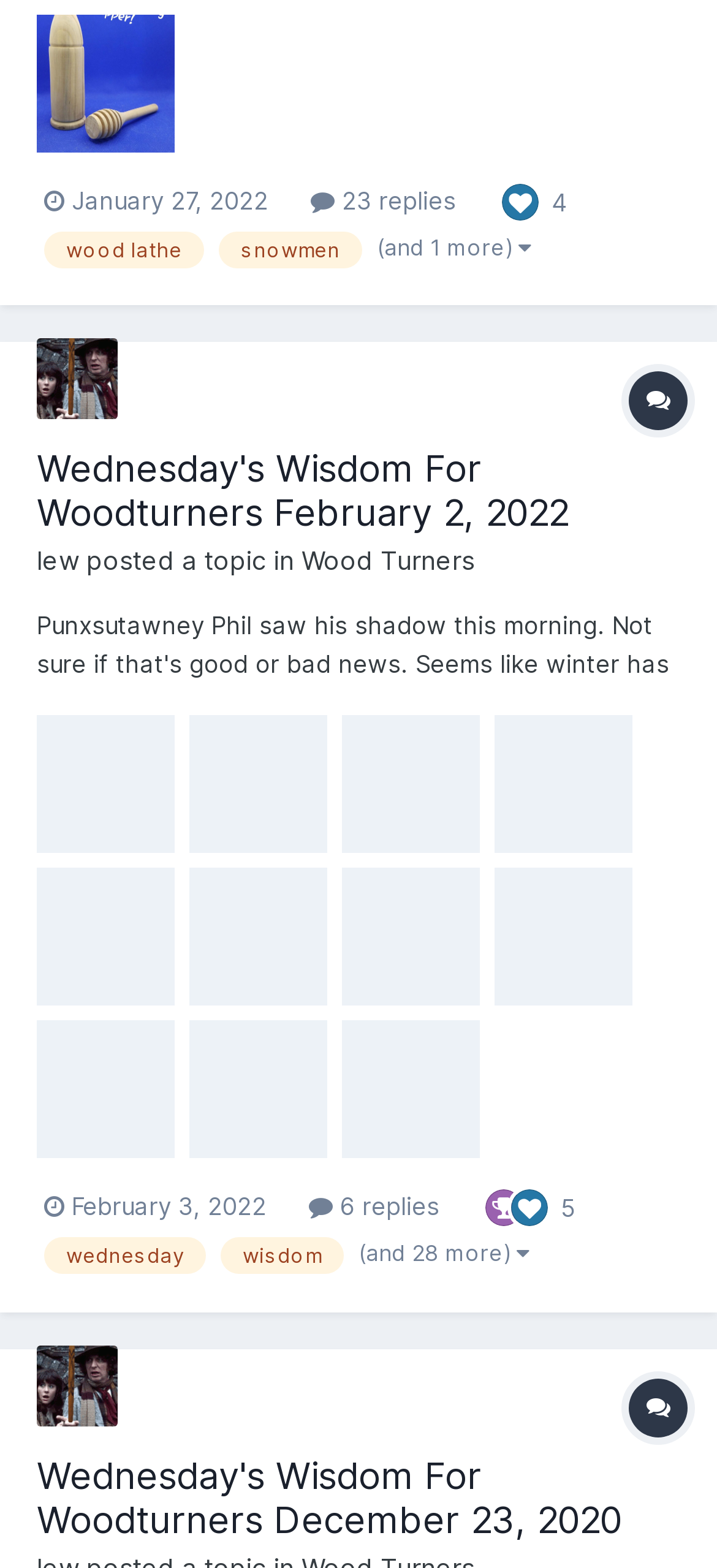Determine the bounding box coordinates of the region to click in order to accomplish the following instruction: "Read a topic". Provide the coordinates as four float numbers between 0 and 1, specifically [left, top, right, bottom].

[0.051, 0.285, 0.792, 0.341]